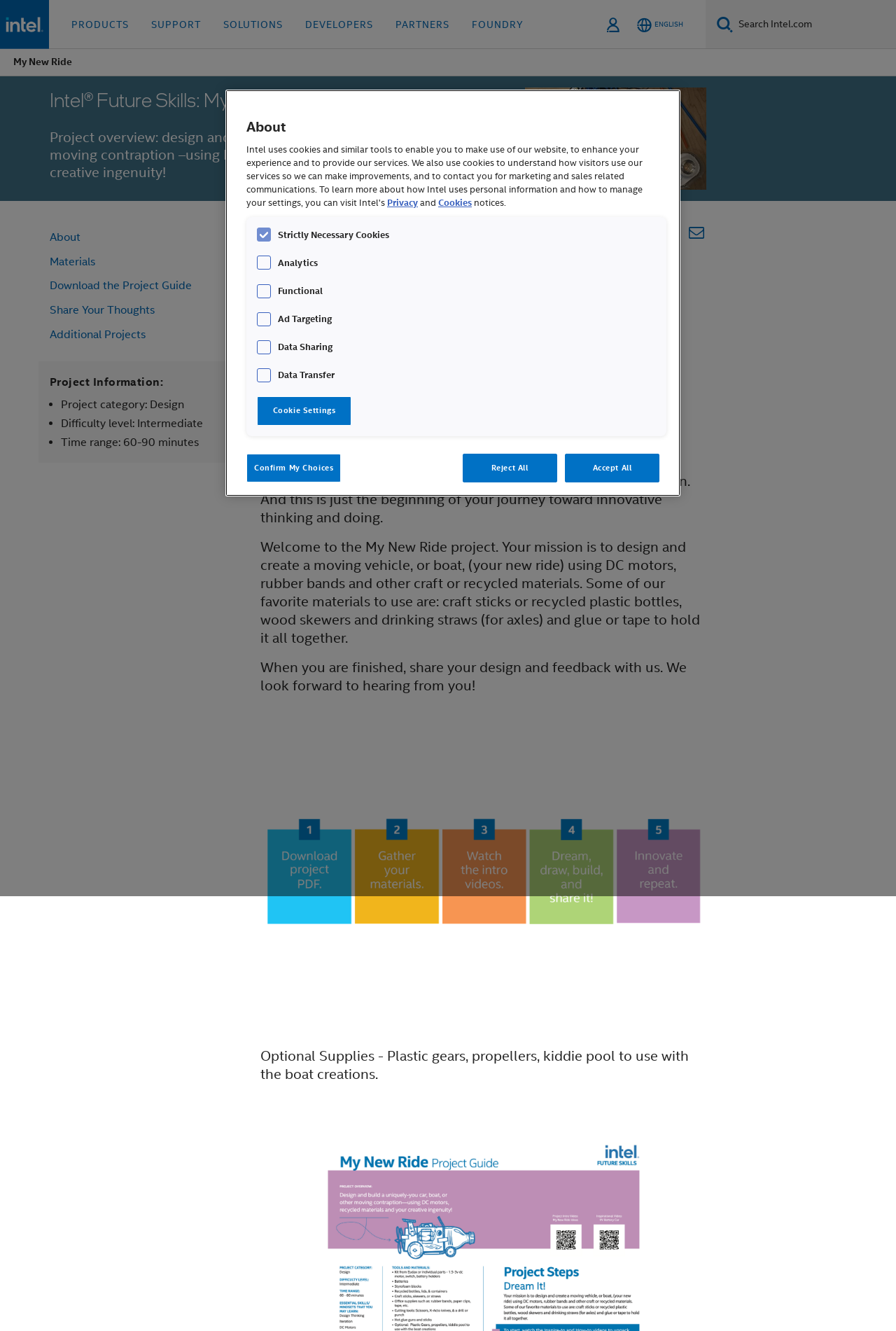Determine the main heading of the webpage and generate its text.

Intel® Future Skills: My New Ride